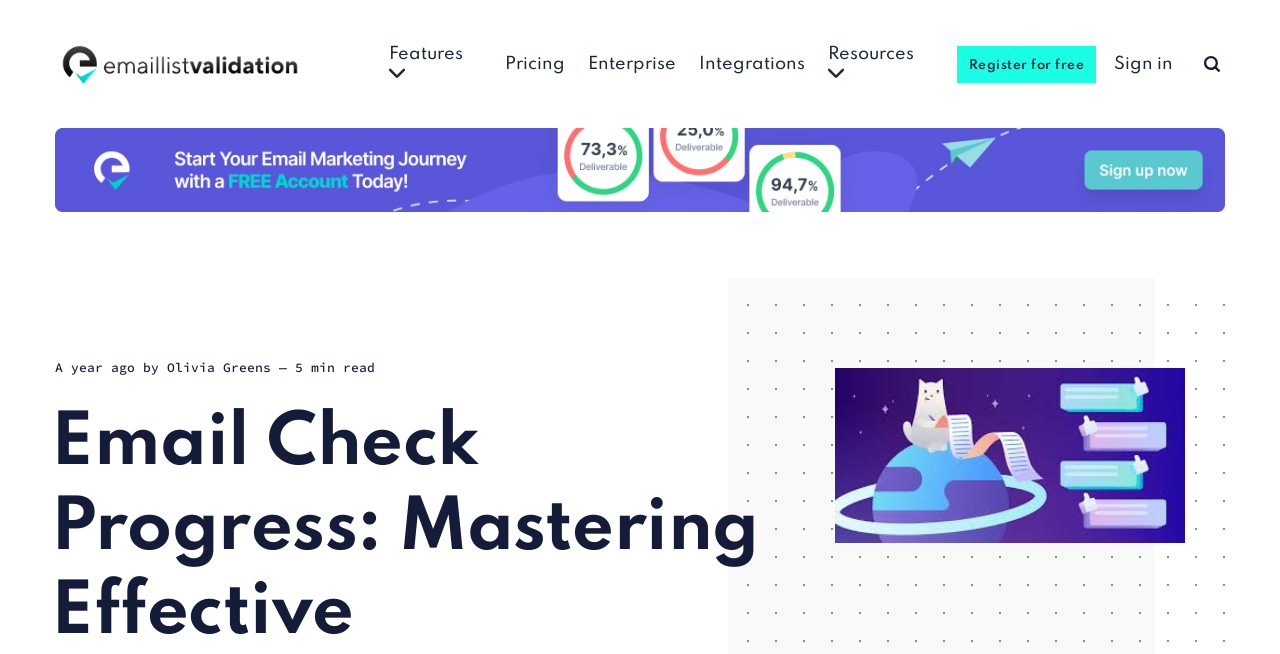Given the element description Features, identify the bounding box coordinates for the UI element on the webpage screenshot. The format should be (top-left x, top-left y, bottom-right x, bottom-right y), with values between 0 and 1.

[0.304, 0.046, 0.377, 0.15]